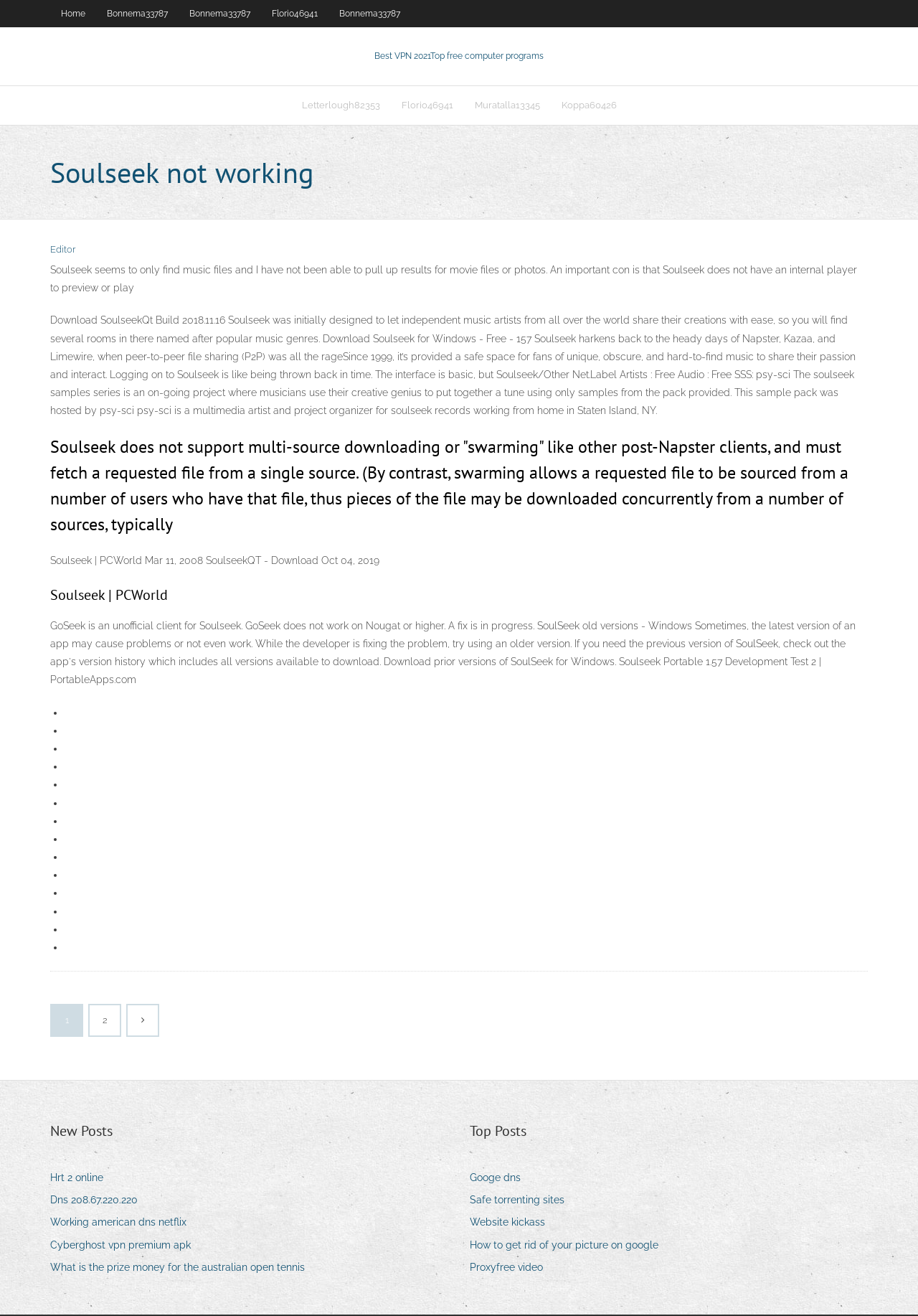Pinpoint the bounding box coordinates of the clickable area needed to execute the instruction: "Click on the 'Best VPN 2021Top free computer programs' link". The coordinates should be specified as four float numbers between 0 and 1, i.e., [left, top, right, bottom].

[0.408, 0.038, 0.592, 0.046]